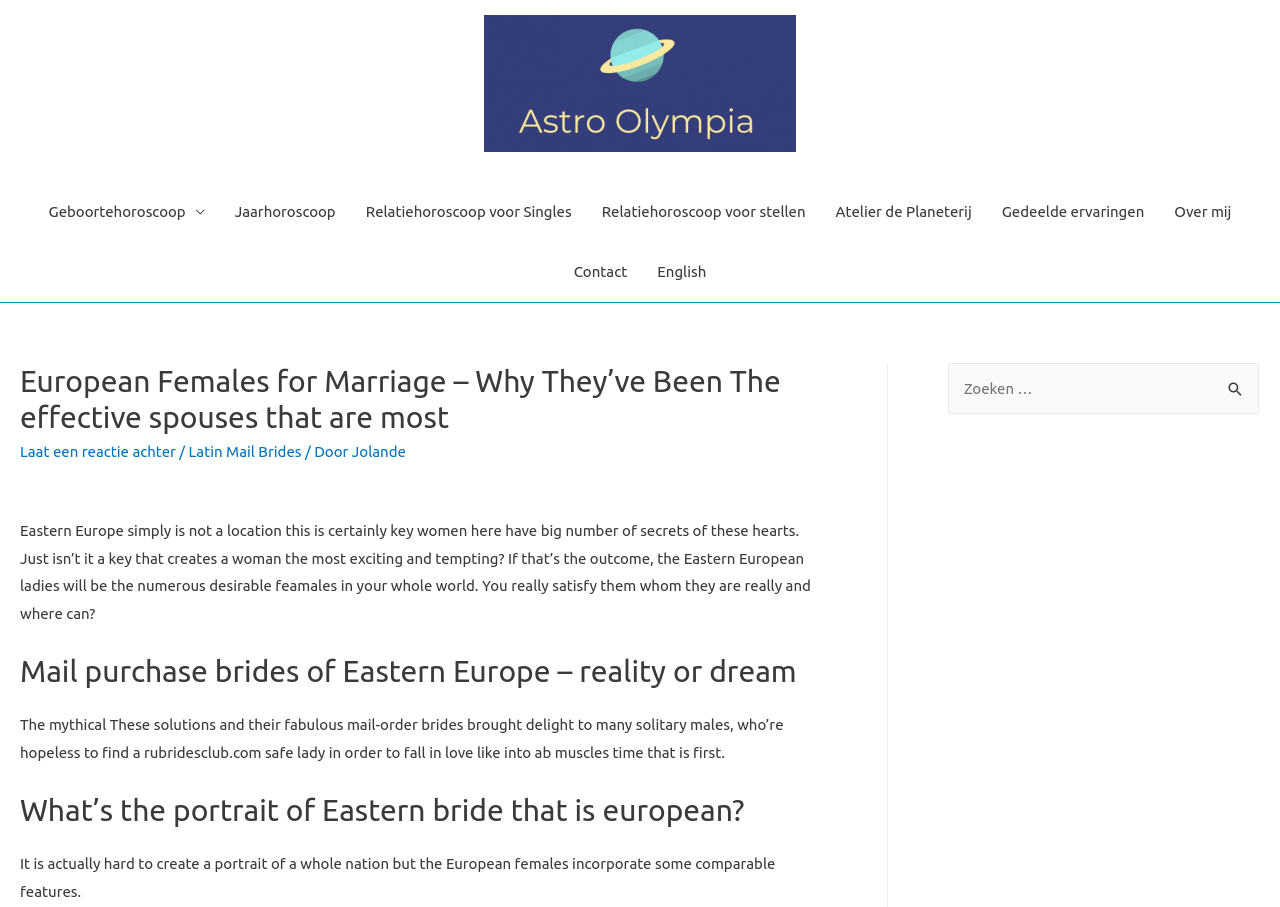Please determine the bounding box coordinates for the UI element described as: "parent_node: Zoeken naar: value="Zoeken"".

[0.948, 0.4, 0.984, 0.445]